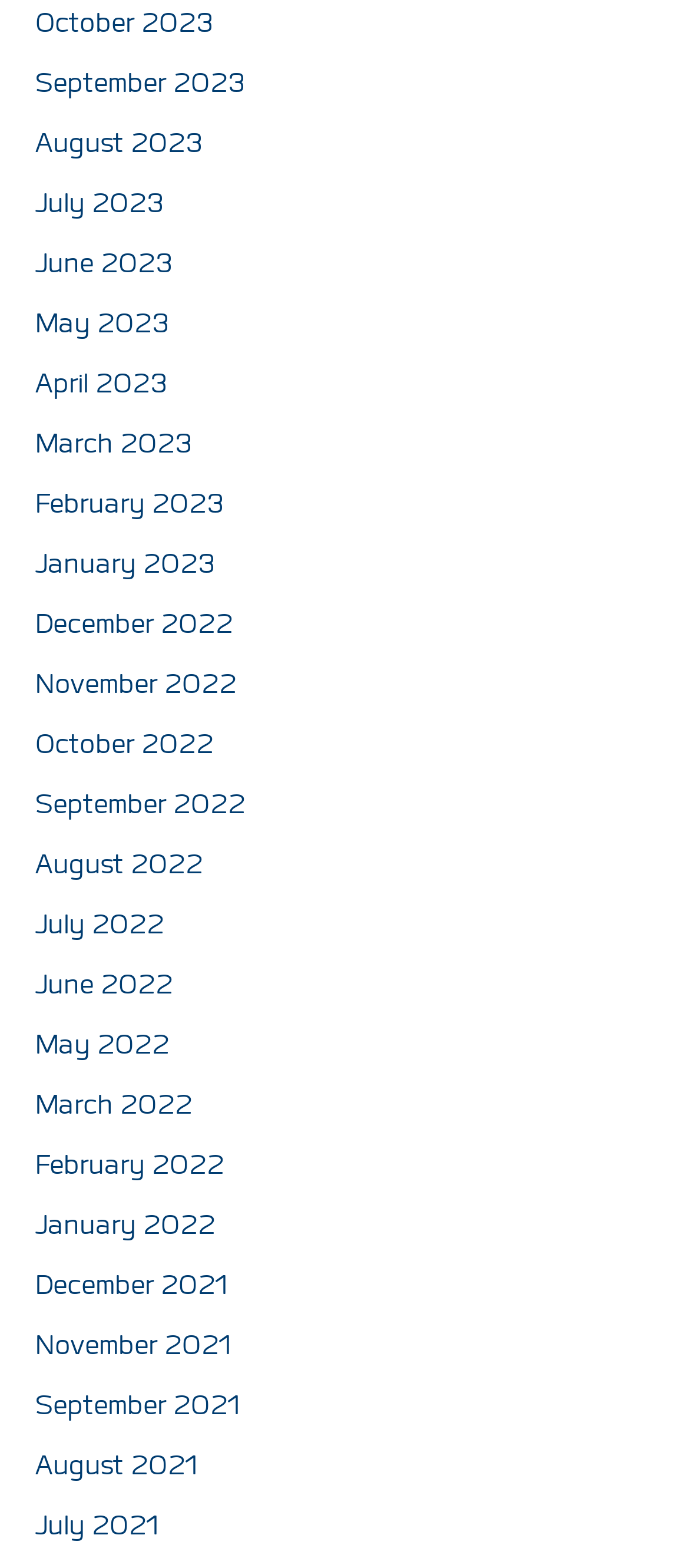Please specify the bounding box coordinates of the clickable region to carry out the following instruction: "View September 2022". The coordinates should be four float numbers between 0 and 1, in the format [left, top, right, bottom].

[0.051, 0.499, 0.949, 0.526]